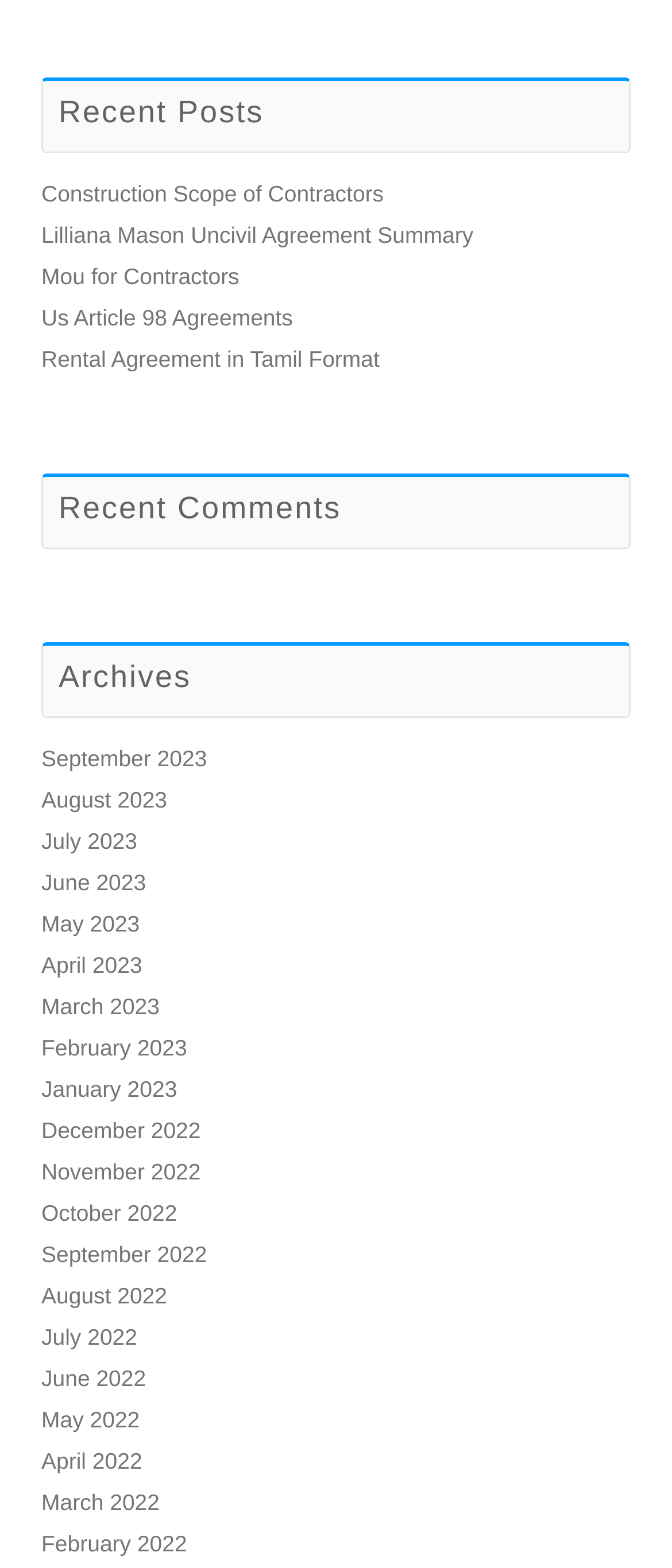Specify the bounding box coordinates for the region that must be clicked to perform the given instruction: "View recent posts".

[0.062, 0.049, 0.938, 0.097]